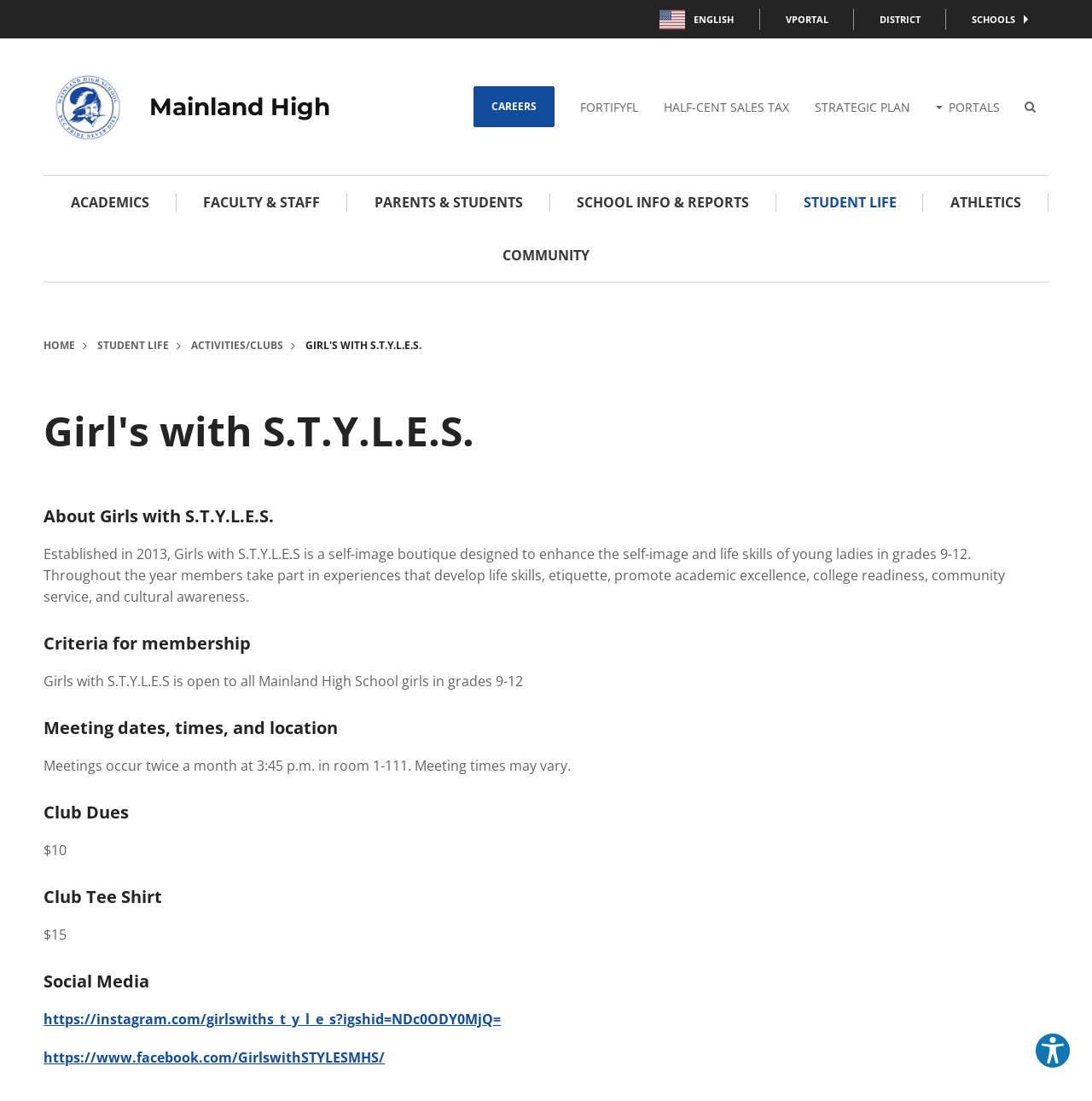Give a one-word or short phrase answer to this question: 
Where do the meetings take place?

Room 1-111